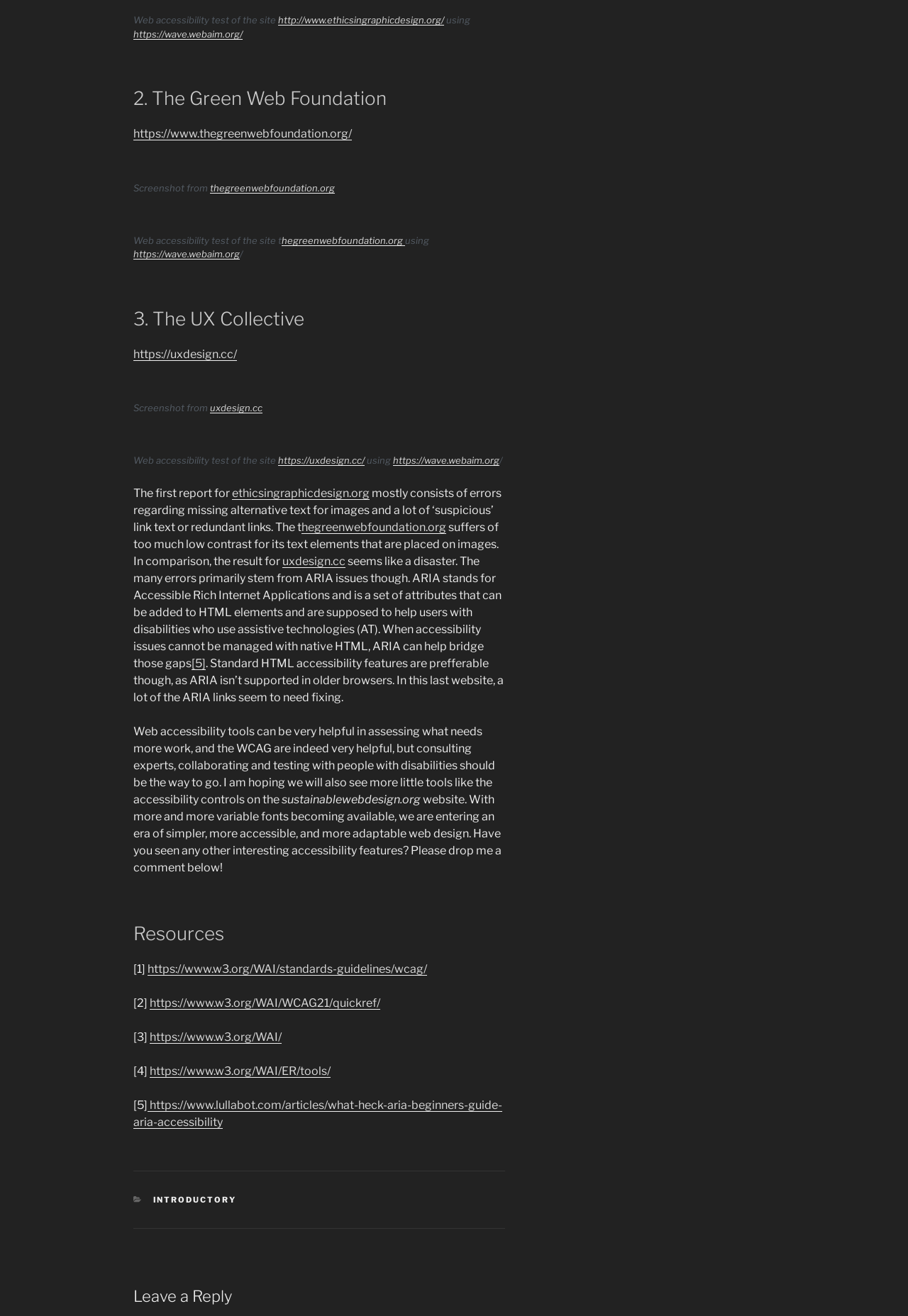Using the details from the image, please elaborate on the following question: What is the main issue with the third website?

The main issue with the third website is mentioned in the text as ARIA issues, which are causing many errors. ARIA stands for Accessible Rich Internet Applications and is a set of attributes that can be added to HTML elements to help users with disabilities who use assistive technologies.